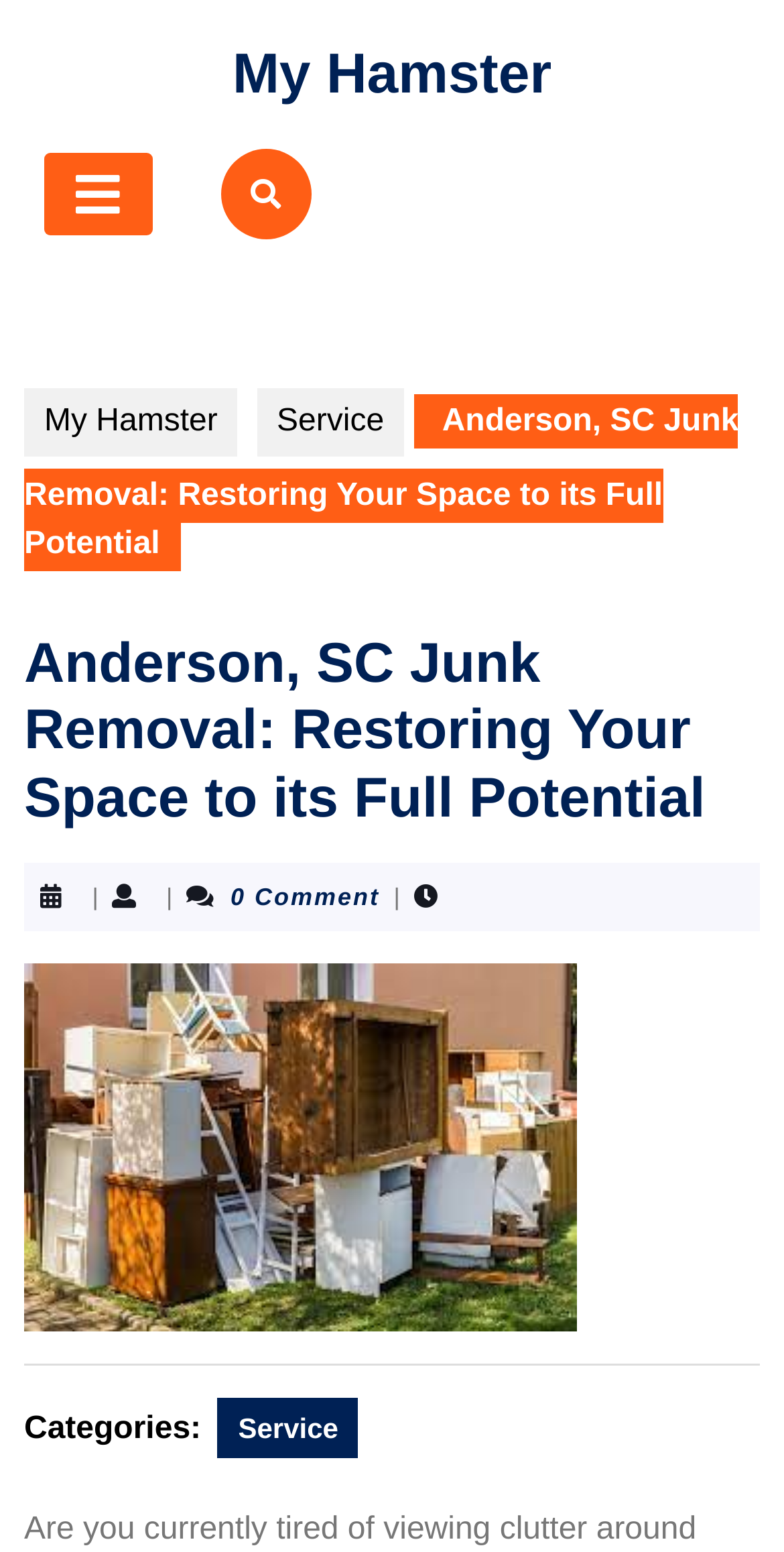Identify the bounding box of the HTML element described here: "General". Provide the coordinates as four float numbers between 0 and 1: [left, top, right, bottom].

None